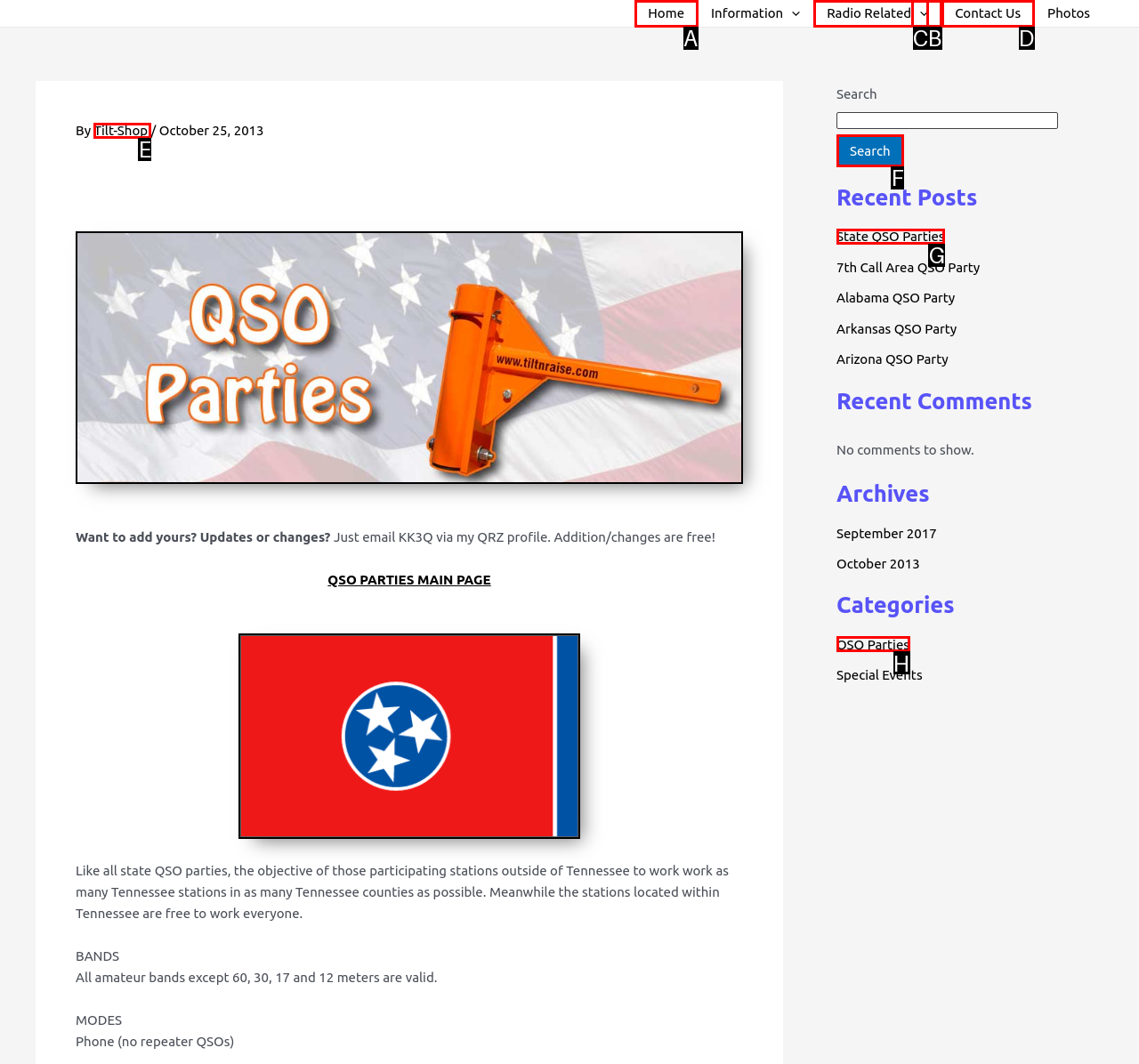Pick the HTML element that corresponds to the description: Tilt-Shop
Answer with the letter of the correct option from the given choices directly.

E